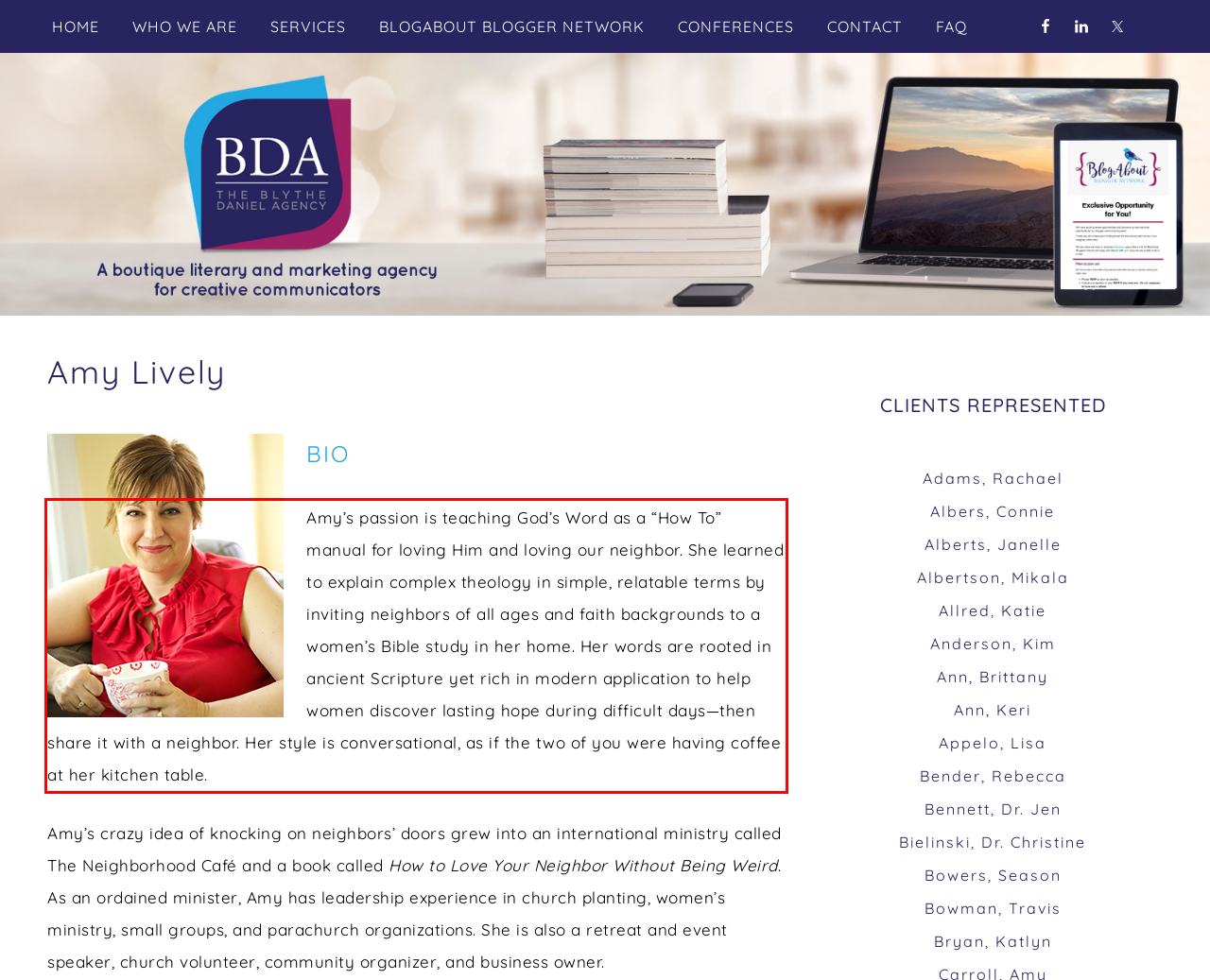Analyze the webpage screenshot and use OCR to recognize the text content in the red bounding box.

Amy’s passion is teaching God’s Word as a “How To” manual for loving Him and loving our neighbor. She learned to explain complex theology in simple, relatable terms by inviting neighbors of all ages and faith backgrounds to a women’s Bible study in her home. Her words are rooted in ancient Scripture yet rich in modern application to help women discover lasting hope during difficult days—then share it with a neighbor. Her style is conversational, as if the two of you were having coffee at her kitchen table.